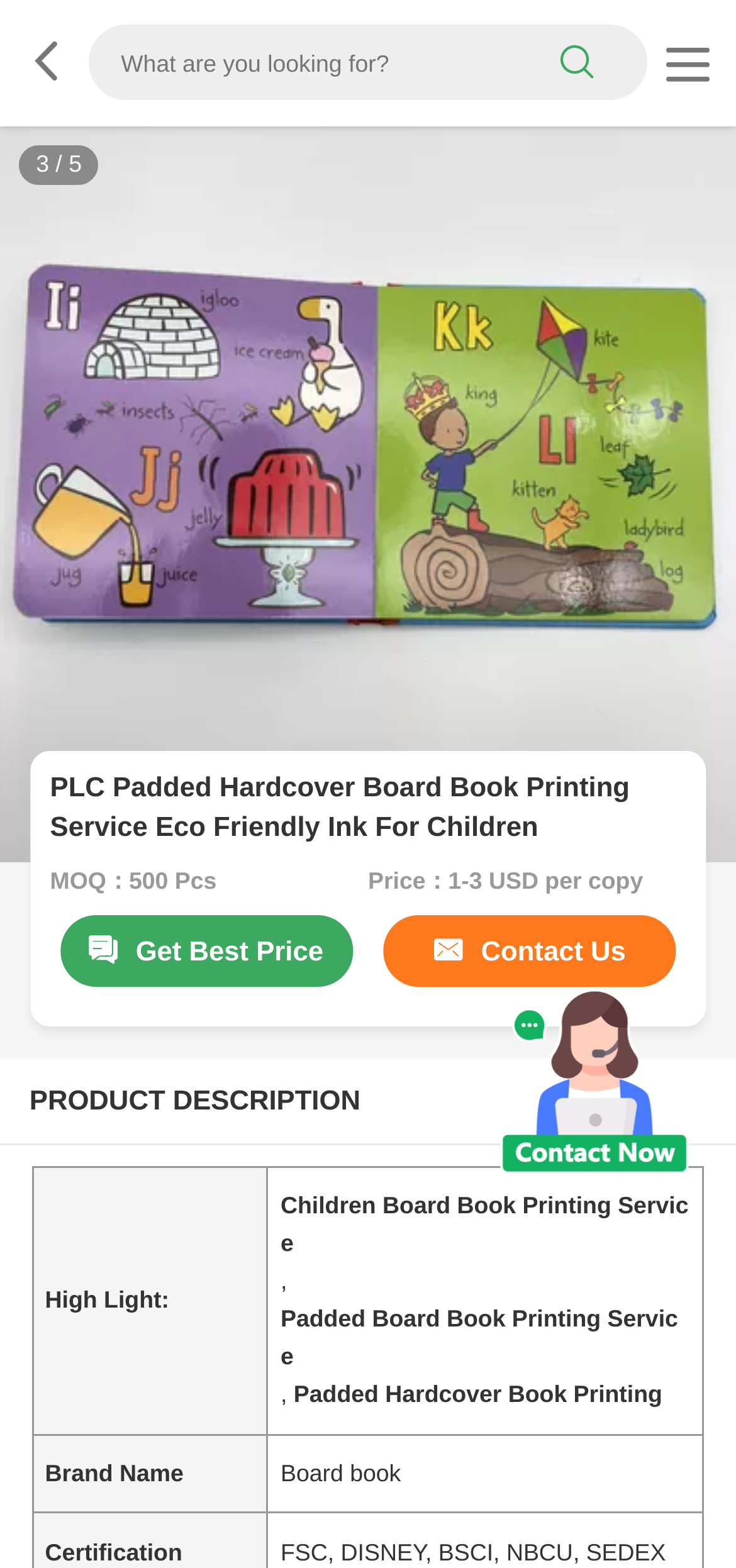Offer a comprehensive description of the webpage’s content and structure.

This webpage is about a printing service for children's board books, specifically a PLC padded hardcover board book printing service that uses eco-friendly ink. 

At the top of the page, there is a layout table with a search box and a search button on the right side, accompanied by a link with an icon on the left side. 

Below the search box, there is a large image that takes up most of the width of the page, showcasing the PLC padded hardcover board book printing service. 

To the right of the image, there is a heading that repeats the title of the printing service, followed by two lines of text providing information about the minimum order quantity (MOQ) and the price per copy. 

Underneath, there are two links, one to get the best price and another to contact the seller. 

Further down, there is a section labeled "PRODUCT DESCRIPTION" that contains a table with two rows. The first row has two columns, with the left column labeled "High Light:" and the right column providing a list of services, including children board book printing, padded board book printing, and padded hardcover book printing. Each of these services is a separate heading. 

The second row of the table has two columns as well, with the left column labeled "Brand Name" and the right column stating "Board book".